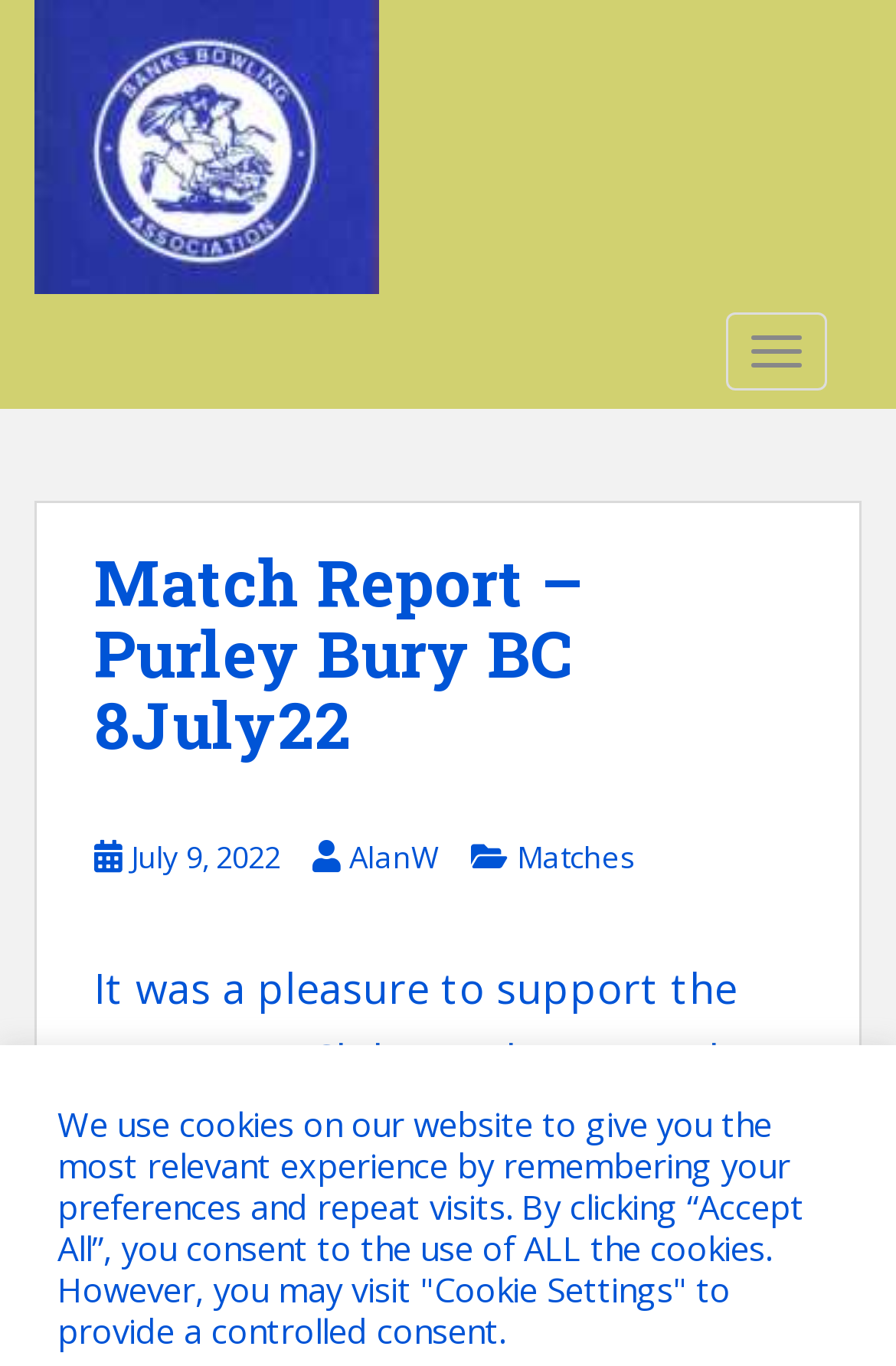What is the date of the match report? Look at the image and give a one-word or short phrase answer.

July 9, 2022